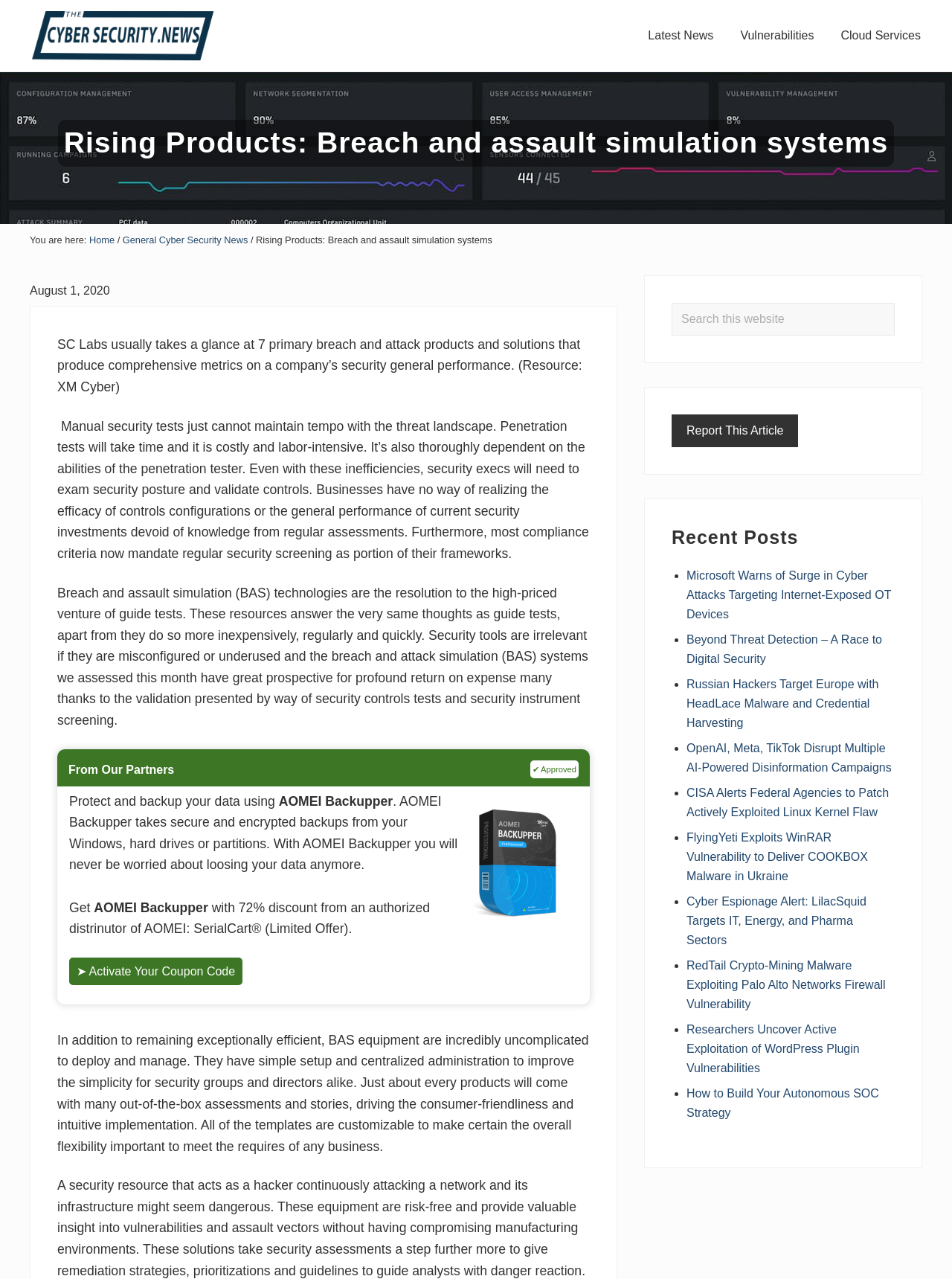What is the name of the product being promoted in the sidebar?
Based on the image, respond with a single word or phrase.

AOMEI Backupper